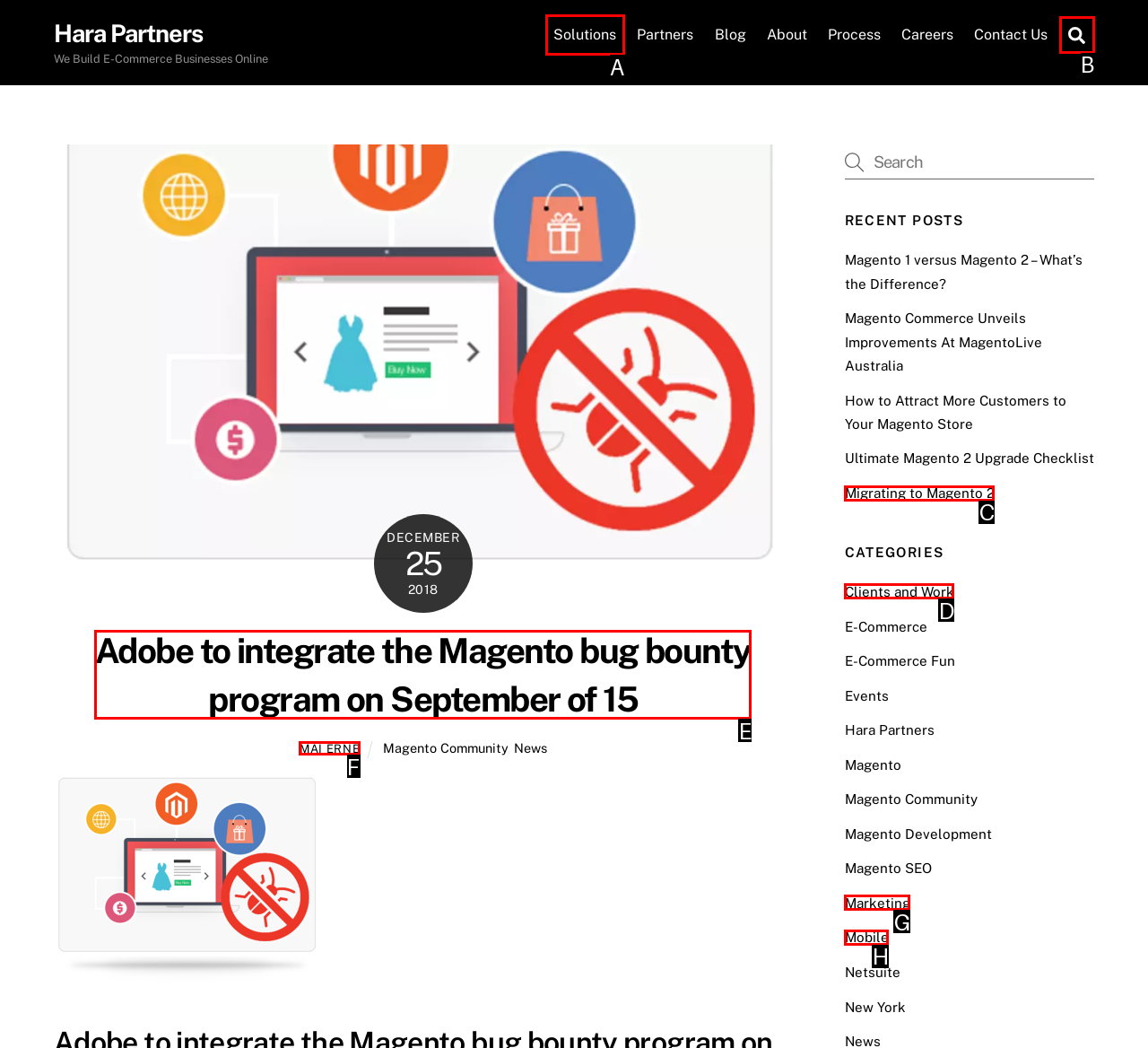To execute the task: Explore the Solutions page, which one of the highlighted HTML elements should be clicked? Answer with the option's letter from the choices provided.

A